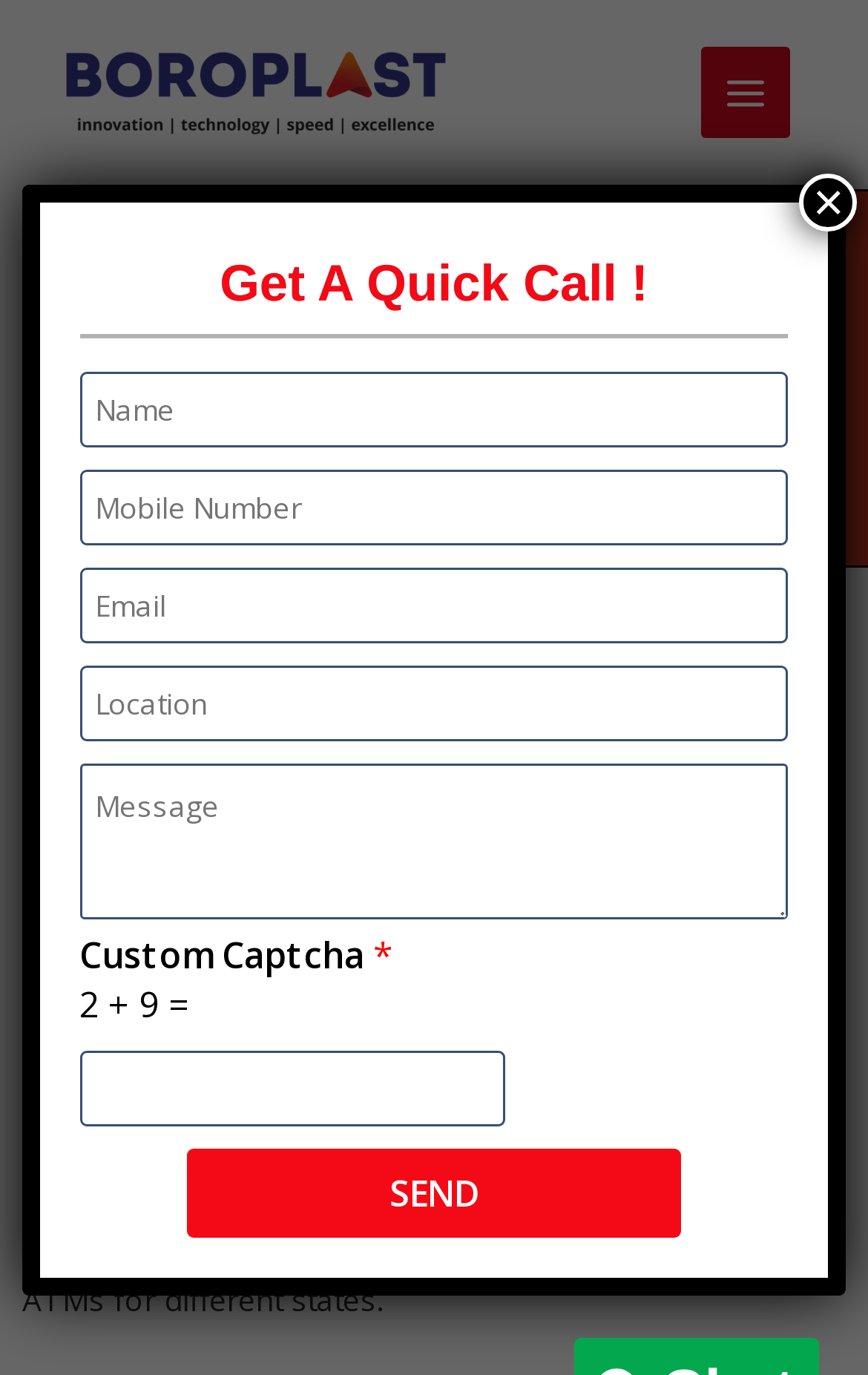Generate a detailed explanation of the webpage's features and information.

The webpage is about Prefab Cabins, specifically highlighting Boroplast, a manufacturer of portable water ATMs in India. At the top-left corner, there is a link to "Boroplast – Prefabricated Cabins" accompanied by an image with the same name. On the top-right corner, there is a button labeled "Main Menu" which, when expanded, reveals a menu with an image and several text elements.

The main content of the webpage is divided into two sections. The first section has a heading that reads "Portable Water ATM Manufacturers in Mumbai, Gujarat, Goa" and is followed by three paragraphs of text. The text describes how India is going digital and there is a growing demand for solar-powered appliances, including portable water ATMs. It also highlights Boroplast's expertise in making durable products and their aim to reduce water crises in India.

Below the text, there is a form with several input fields, including name, mobile number, email, location, and message. The form also includes a custom captcha and a "SEND" button. The form takes up most of the bottom half of the webpage.

On the top-right corner, there is a "Close" button with a cross symbol.